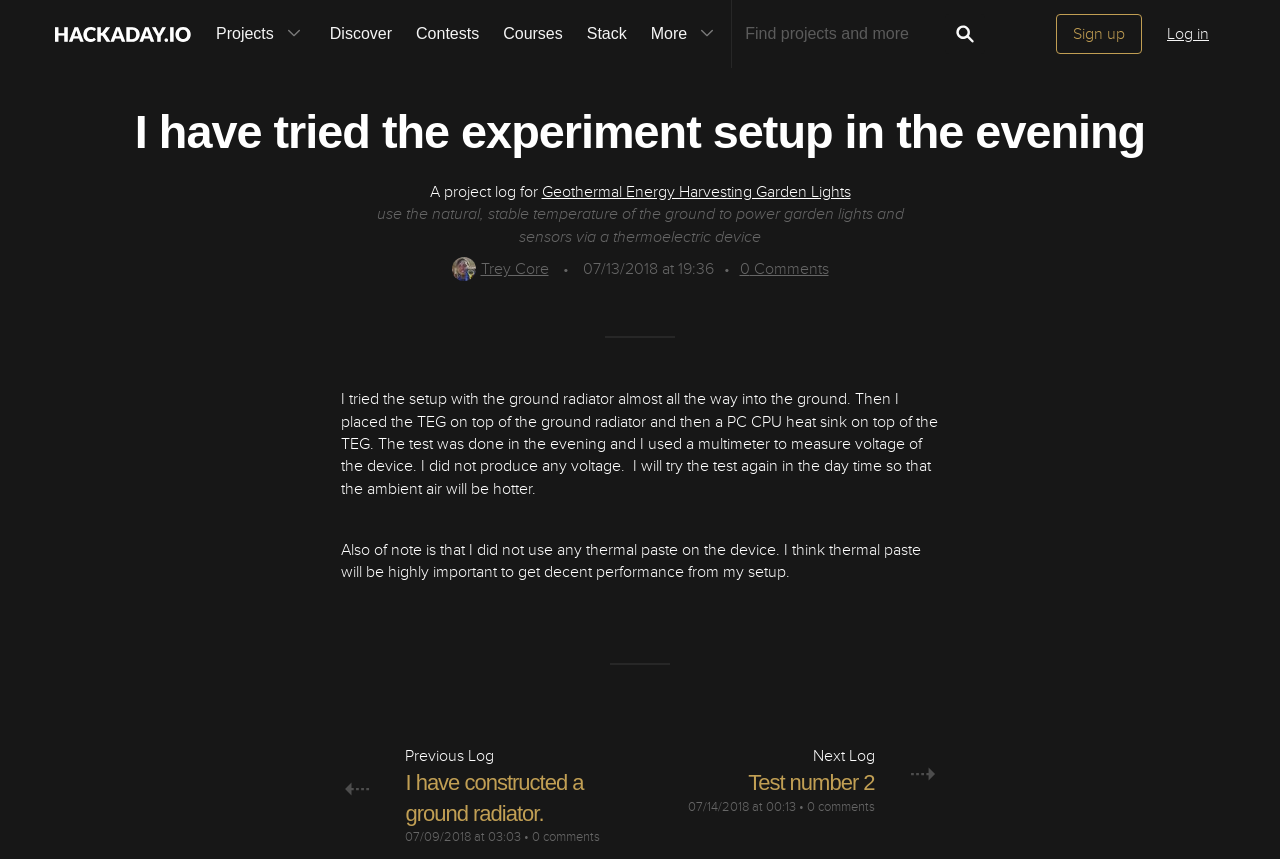Please identify the bounding box coordinates of the clickable area that will fulfill the following instruction: "Go to the next log". The coordinates should be in the format of four float numbers between 0 and 1, i.e., [left, top, right, bottom].

[0.635, 0.869, 0.683, 0.892]